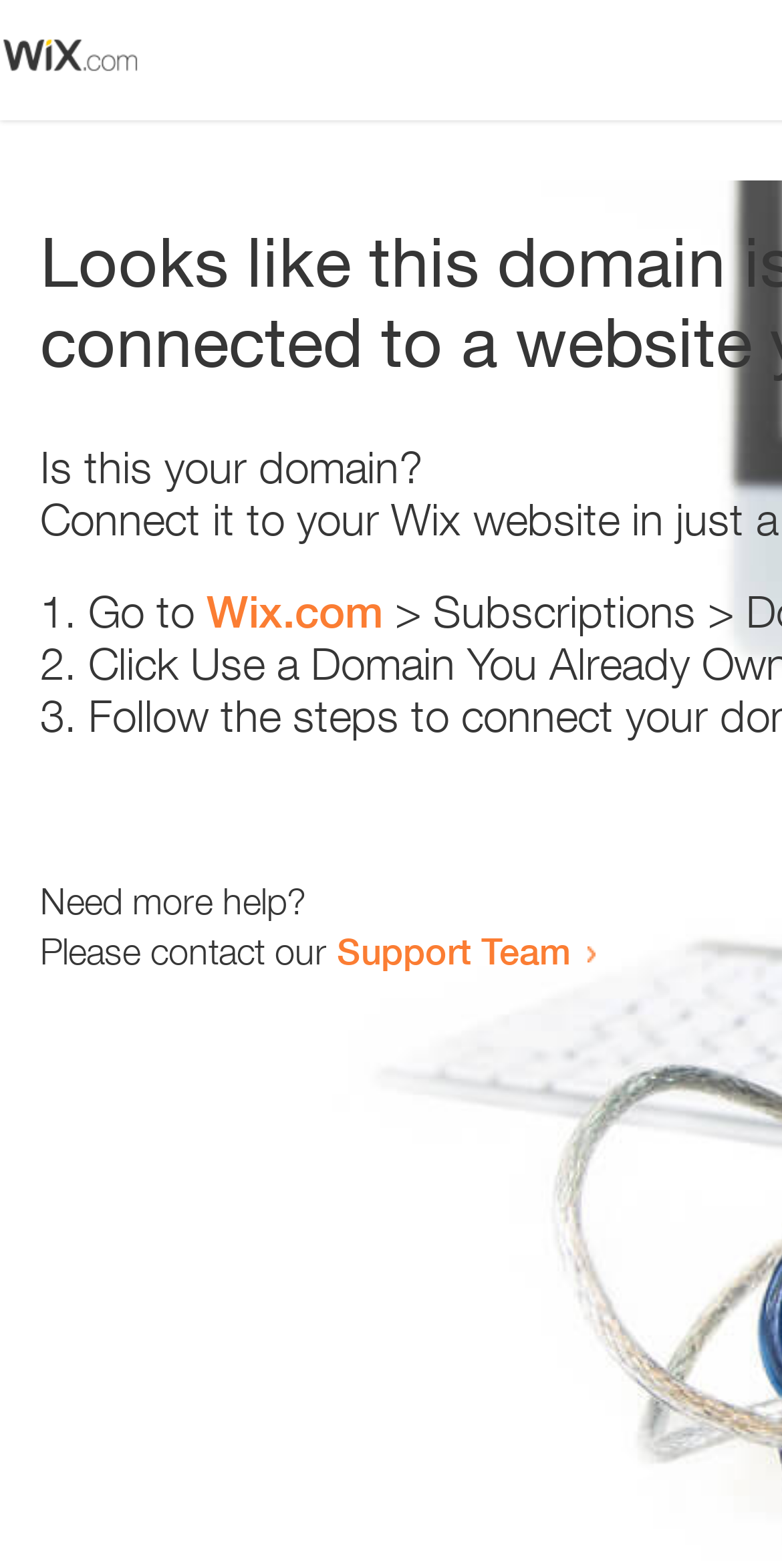Answer the question briefly using a single word or phrase: 
What is the first step to resolve the issue?

Go to Wix.com